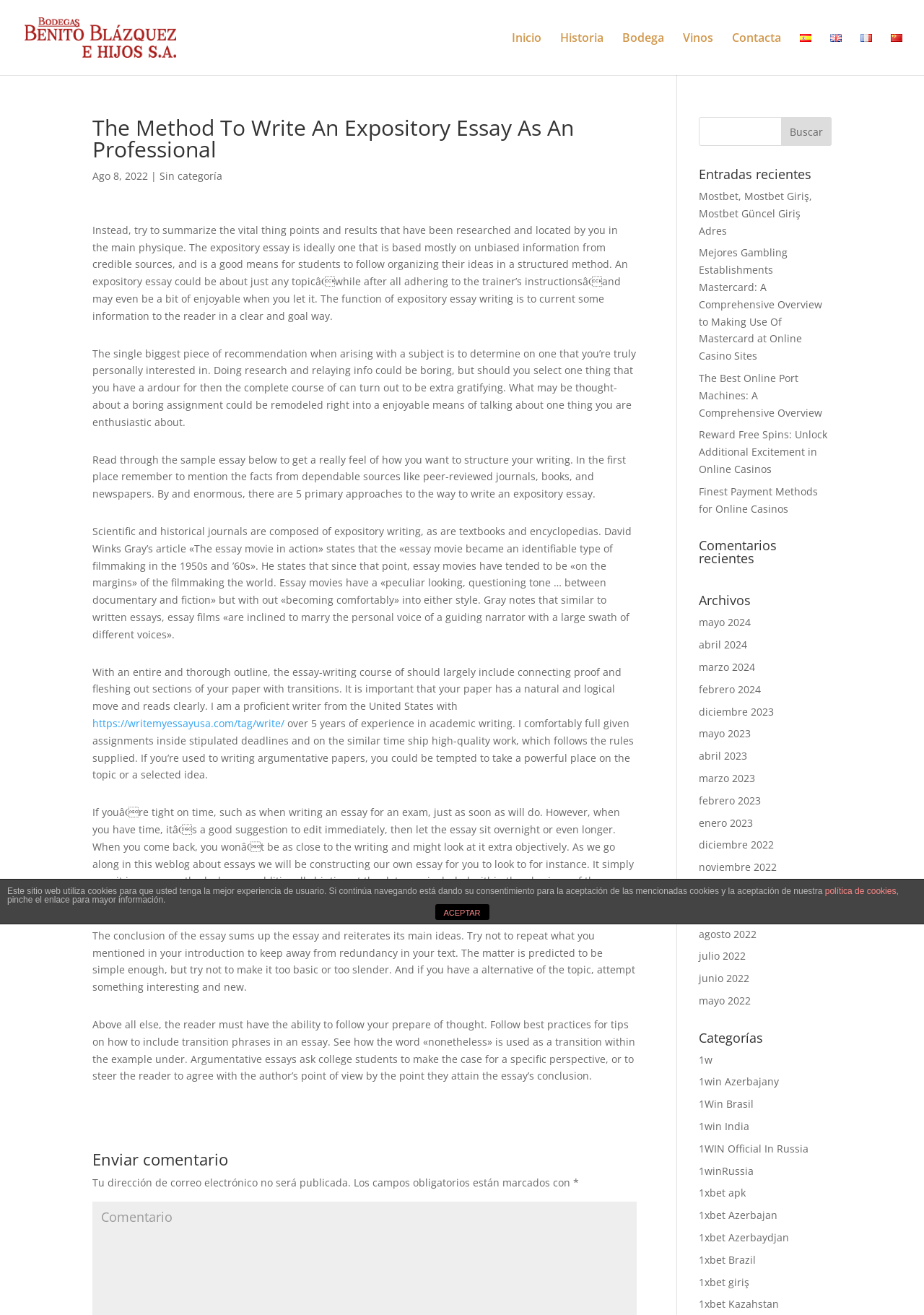Answer the question below with a single word or a brief phrase: 
What is the function of transition phrases in an essay?

to follow best practices